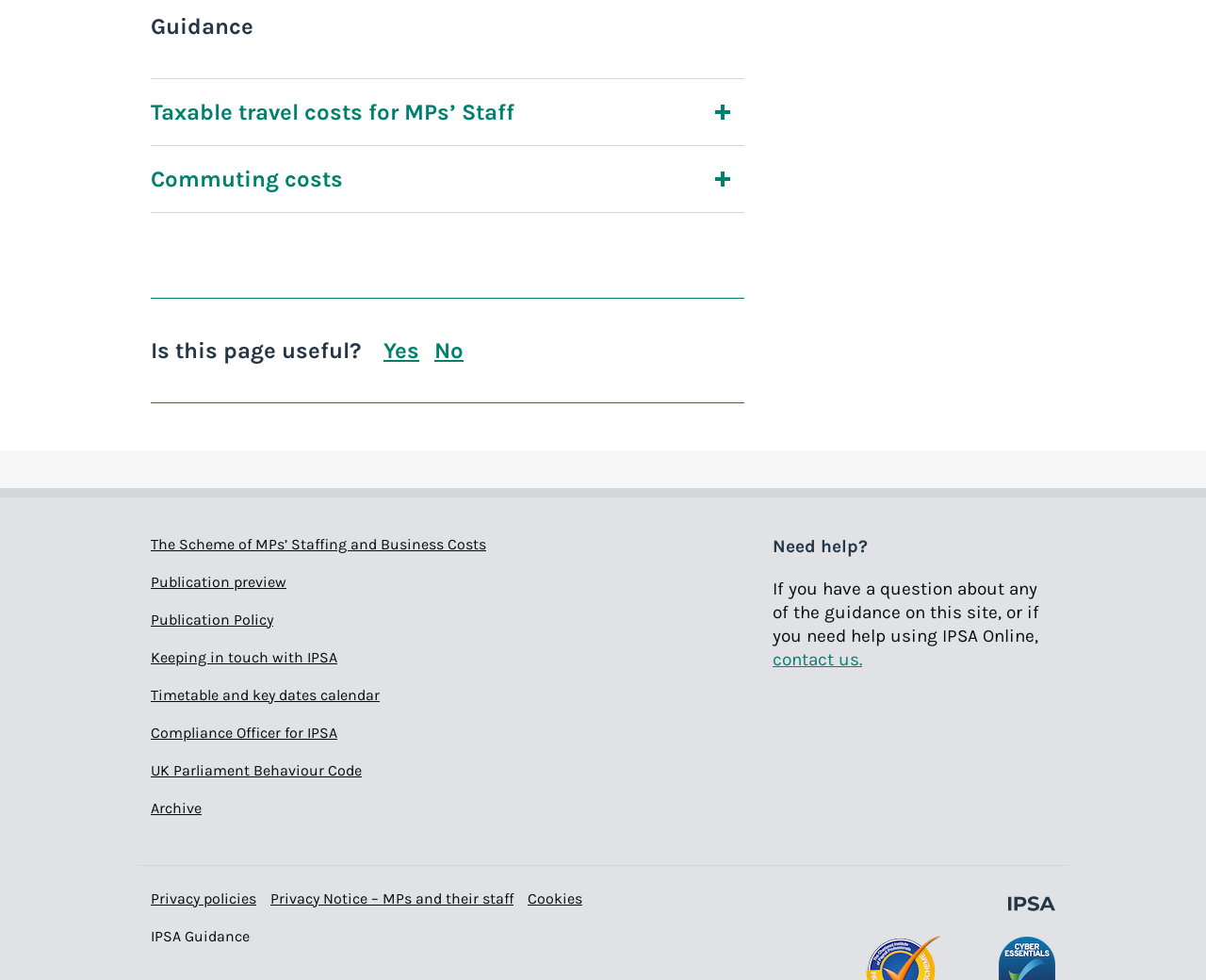Identify the coordinates of the bounding box for the element that must be clicked to accomplish the instruction: "Contact us for help".

[0.641, 0.663, 0.715, 0.684]